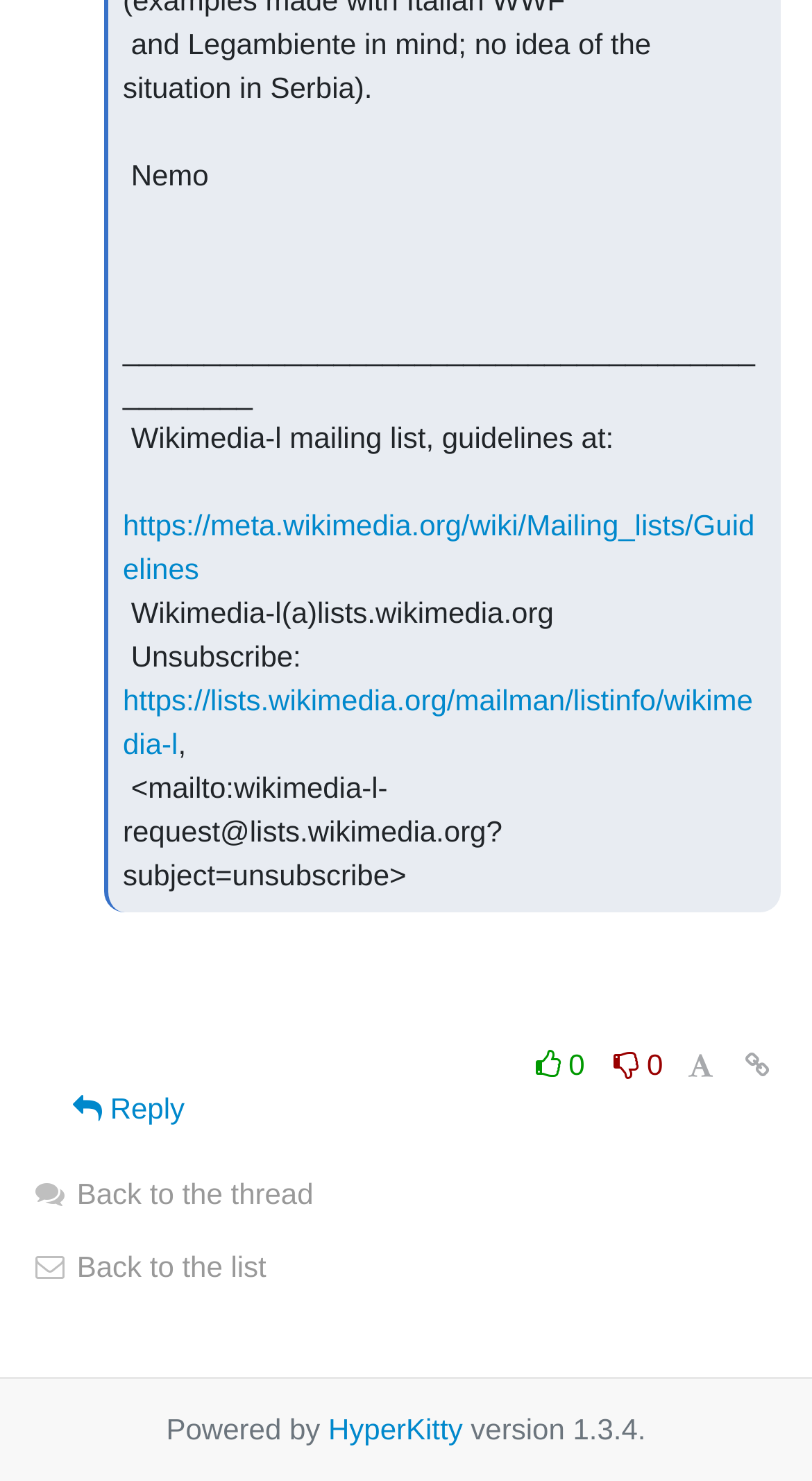Provide a brief response to the question below using one word or phrase:
What is the unsubscribe link?

https://lists.wikimedia.org/mailman/listinfo/wikimedia-l